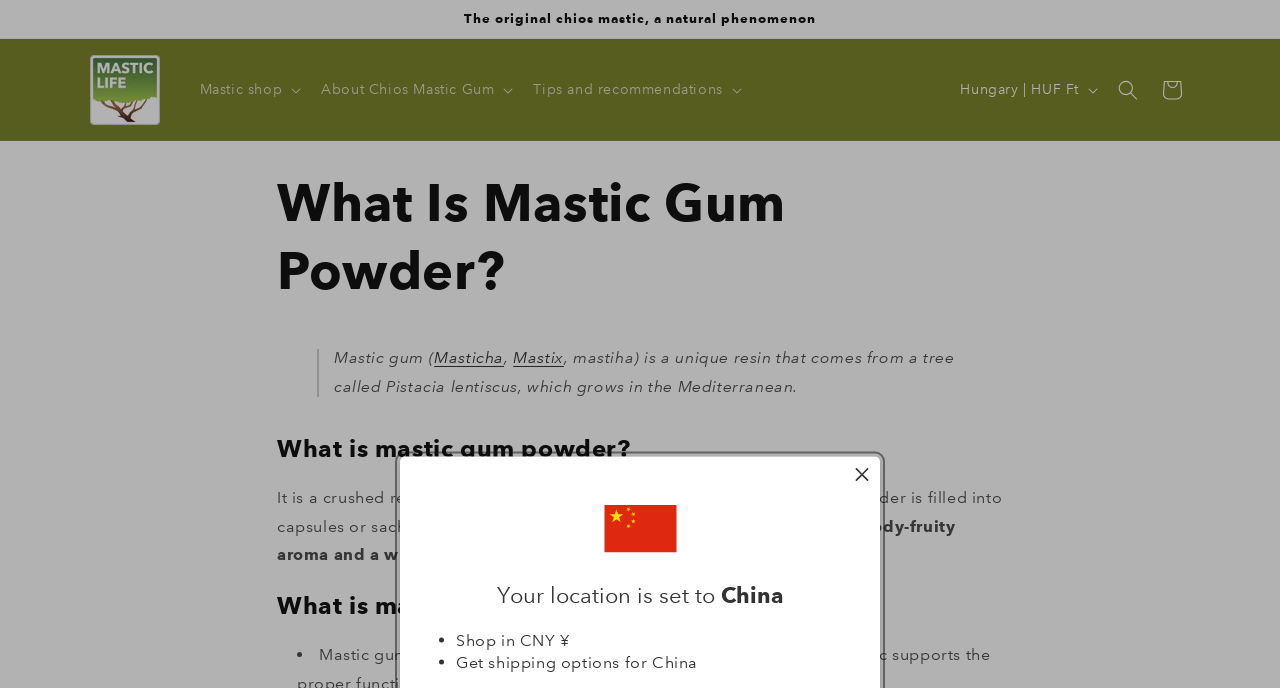Locate the bounding box coordinates of the element that should be clicked to execute the following instruction: "Open Mastic shop".

[0.146, 0.099, 0.241, 0.161]